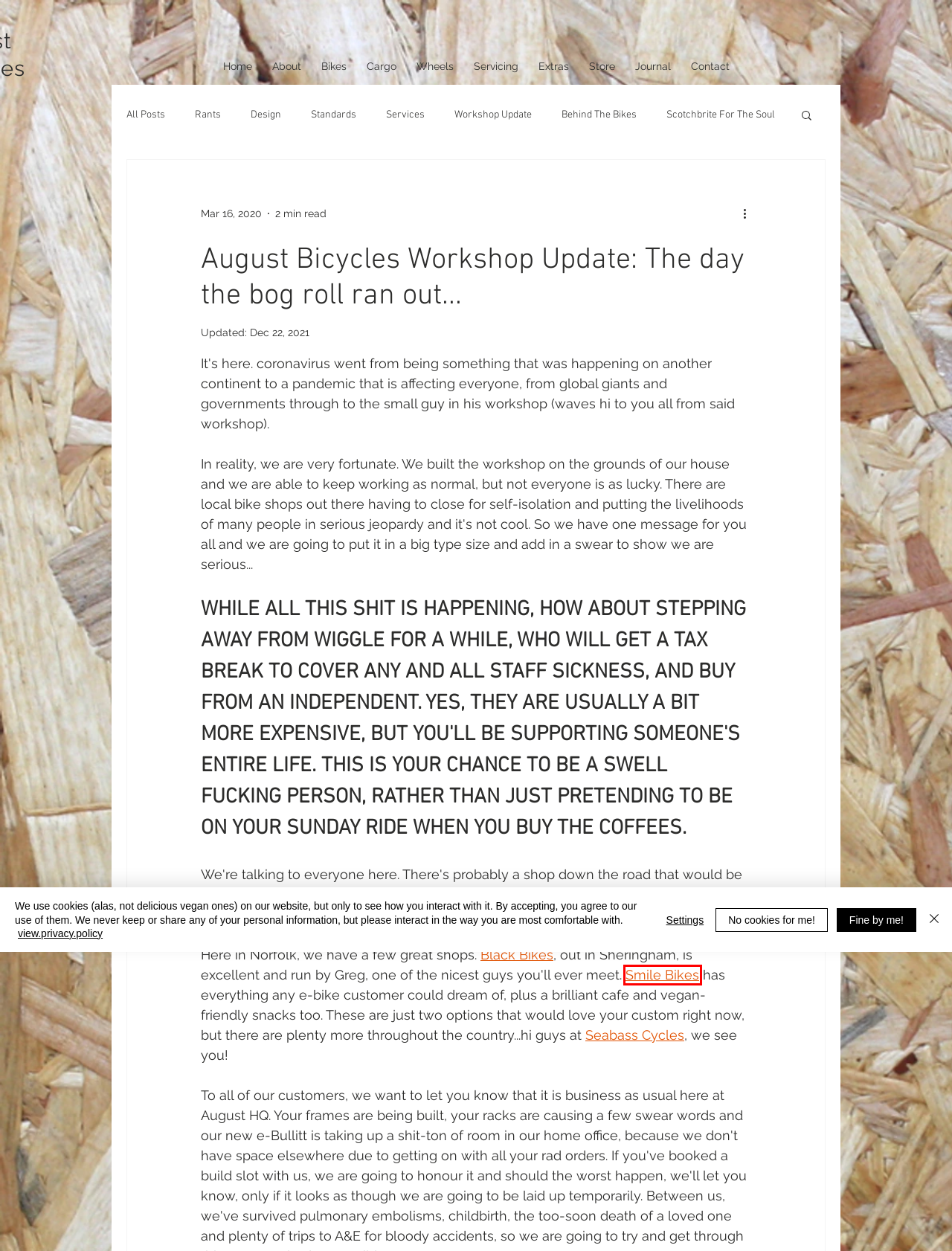You’re provided with a screenshot of a webpage that has a red bounding box around an element. Choose the best matching webpage description for the new page after clicking the element in the red box. The options are:
A. Wheels | August Bicycles - Norwich Wheel Building
B. Journal | August Bicycles - Bicycle Industry News
C. Rants
D. Bikes | August Bicycles - UK Custom Steel Bicycles
E. Standards
F. Smilebikes - Specialist Ebike shop, near Norwich, Electric Bikes Norfolk
G. Behind The Bikes
H. Cargo | August Bicycles - Norwich Cargo Bike Shop

F